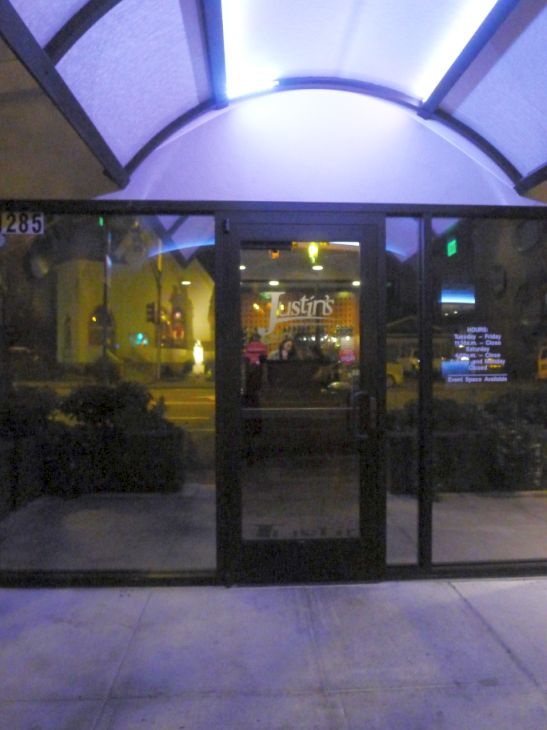Provide a thorough description of what you see in the image.

The image captures the inviting entrance of a restaurant, prominently displaying its name, "Justin's," just above the front door. The entrance features a modern glass door beneath a stylishly designed awning, illuminated with soft blue lighting, creating a welcoming ambience during evening hours. Surrounding the entryway are neatly arranged plants that enhance the inviting atmosphere. Through the door, glimpses of the restaurant's interior suggest a spacious and well-decorated space, hinting at a vibrant dining experience awaiting patrons.